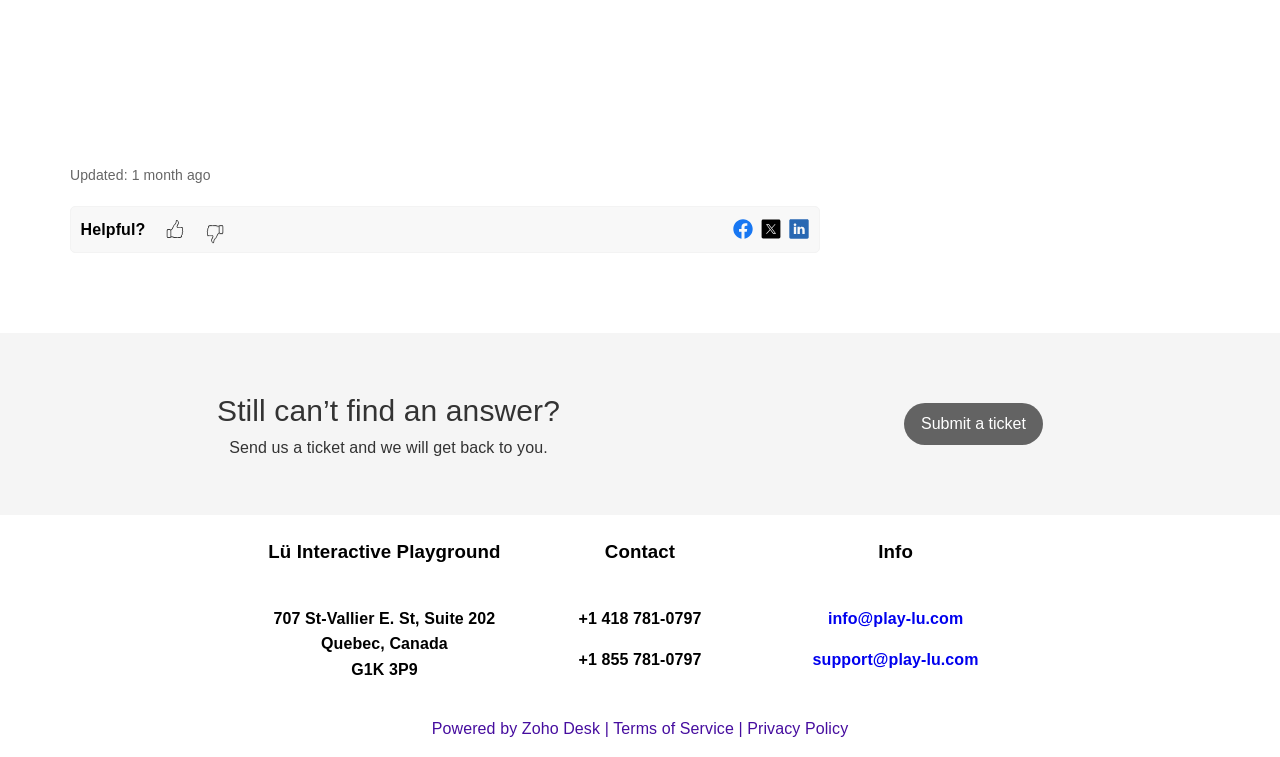Determine the bounding box coordinates for the element that should be clicked to follow this instruction: "Send an email to info@play-lu.com". The coordinates should be given as four float numbers between 0 and 1, in the format [left, top, right, bottom].

[0.647, 0.805, 0.753, 0.828]